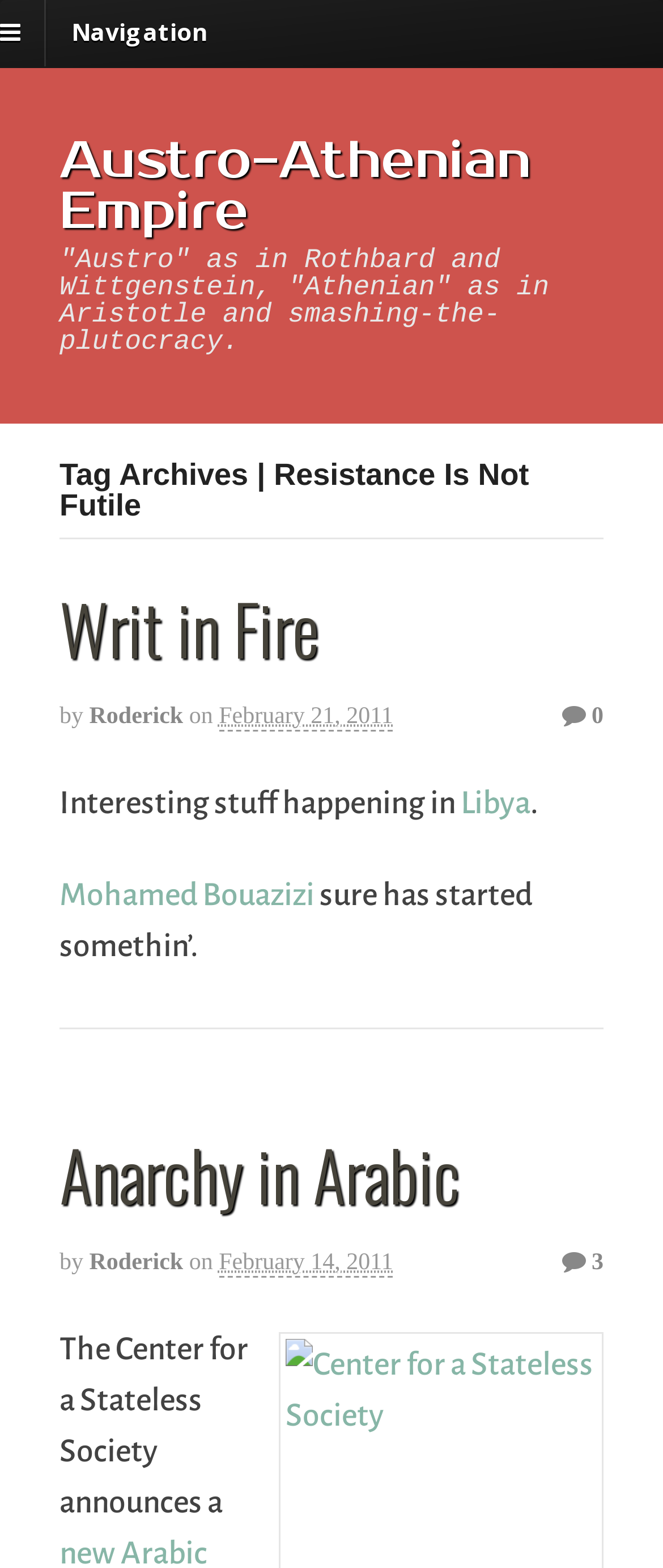Answer the following in one word or a short phrase: 
How many comments are on the article 'Writ in Fire'?

0